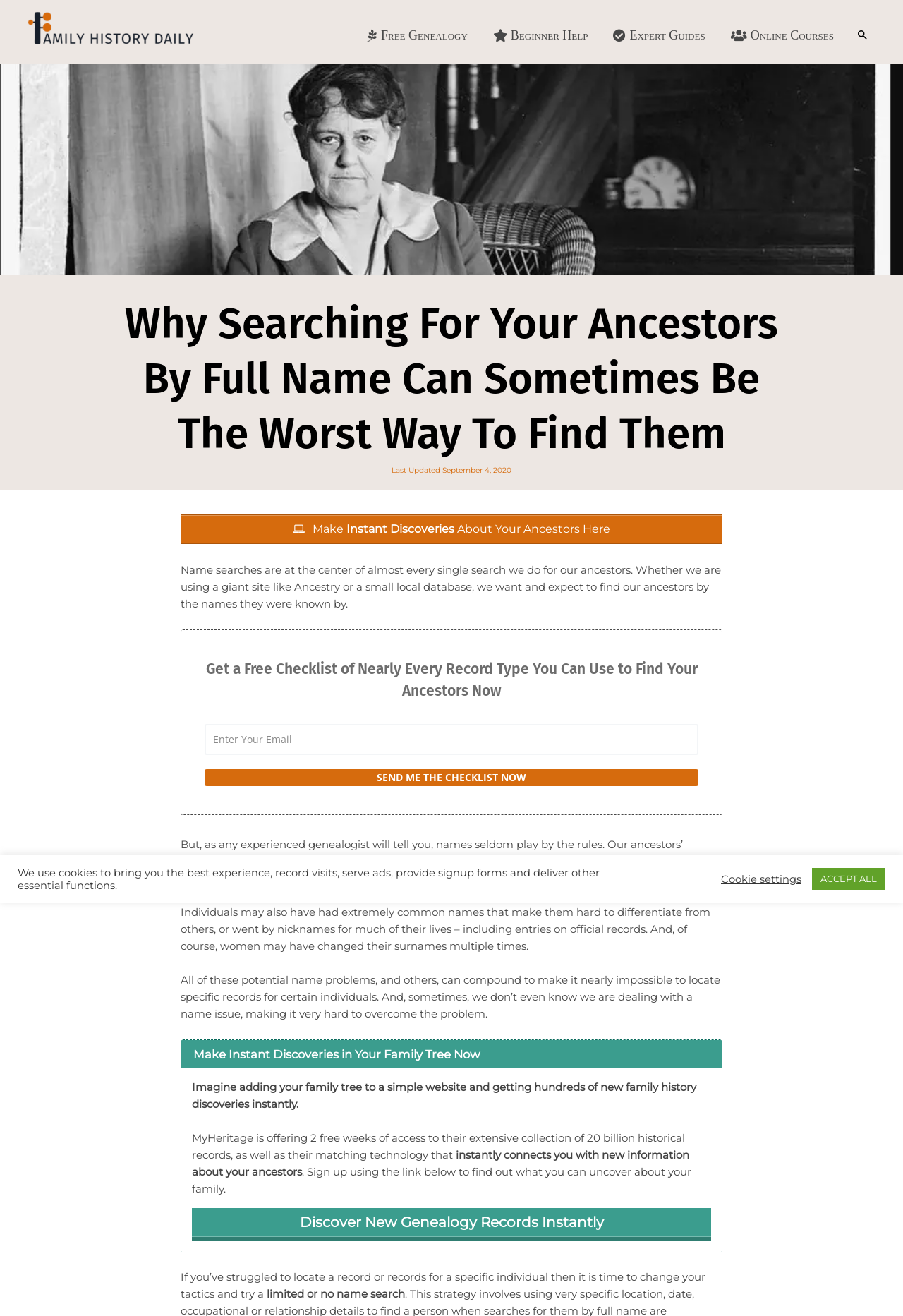What is the name of the website?
Make sure to answer the question with a detailed and comprehensive explanation.

The website's logo is displayed at the top left corner of the webpage, which is an image with the text 'Family History Daily - Site Logo'. This indicates that the name of the website is Family History Daily.